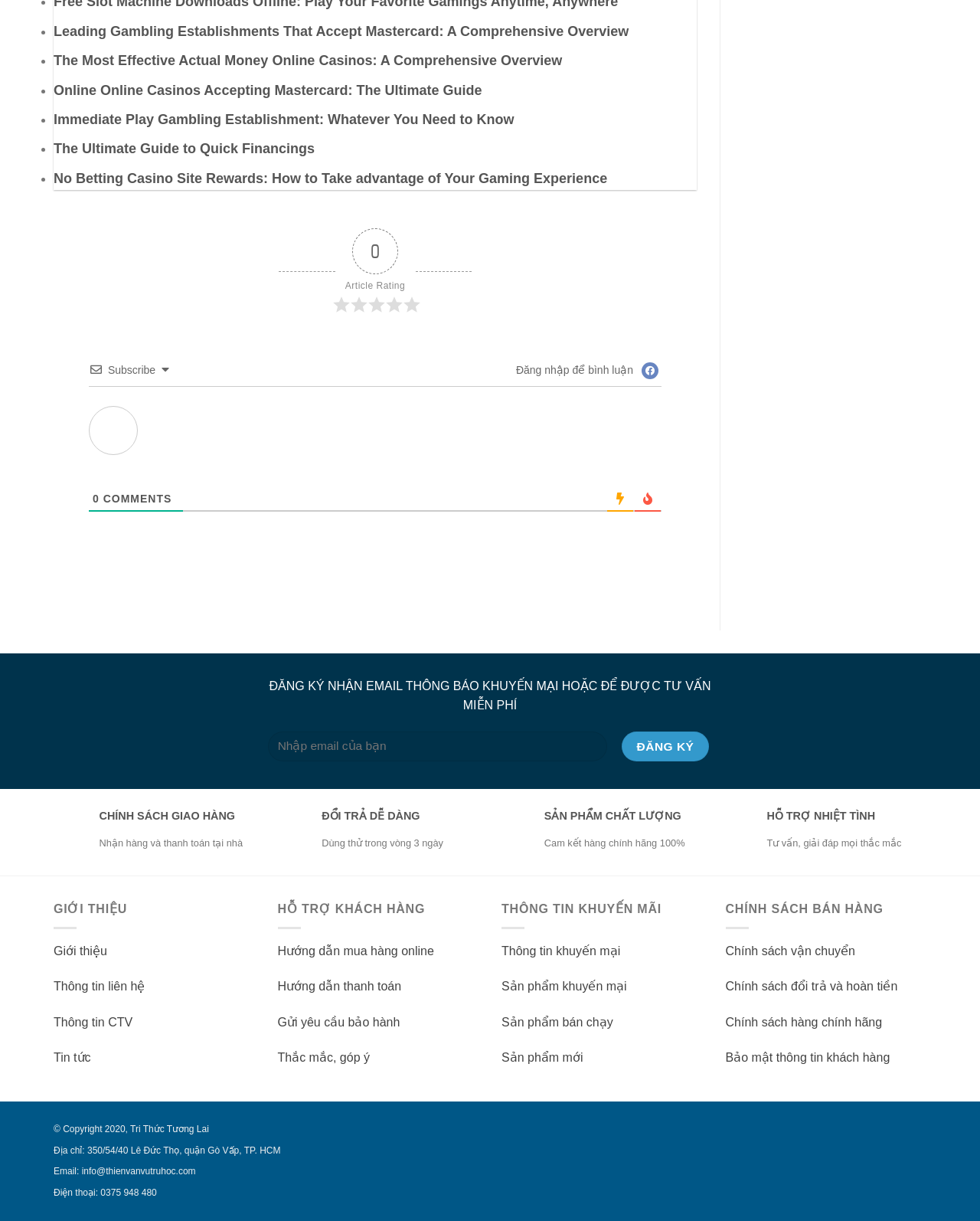Specify the bounding box coordinates of the area to click in order to execute this command: 'Click on the 'Leading Gambling Establishments That Accept Mastercard: A Comprehensive Overview' link'. The coordinates should consist of four float numbers ranging from 0 to 1, and should be formatted as [left, top, right, bottom].

[0.055, 0.017, 0.711, 0.035]